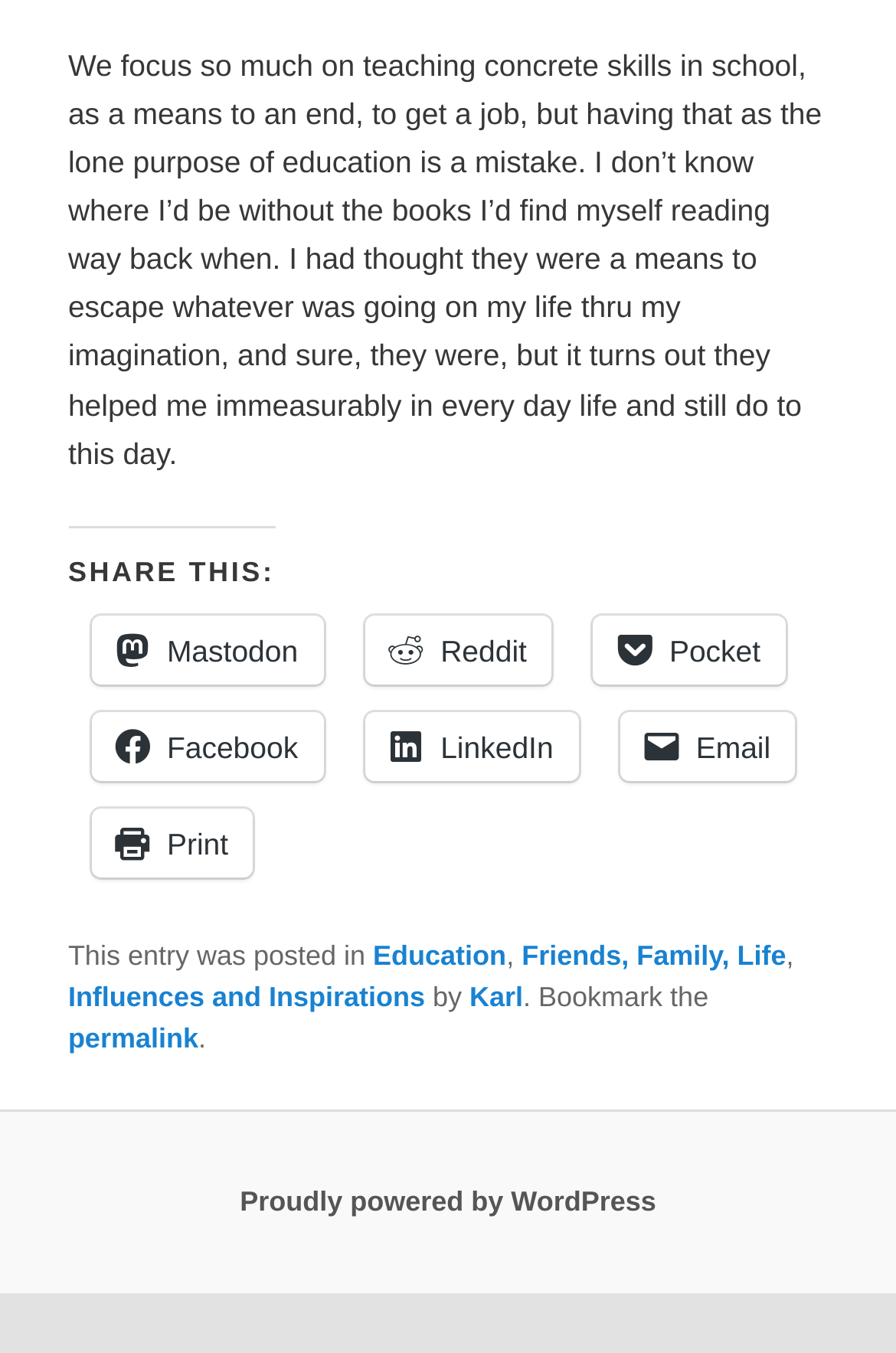How many links are there in the footer section?
Please answer the question with a single word or phrase, referencing the image.

6